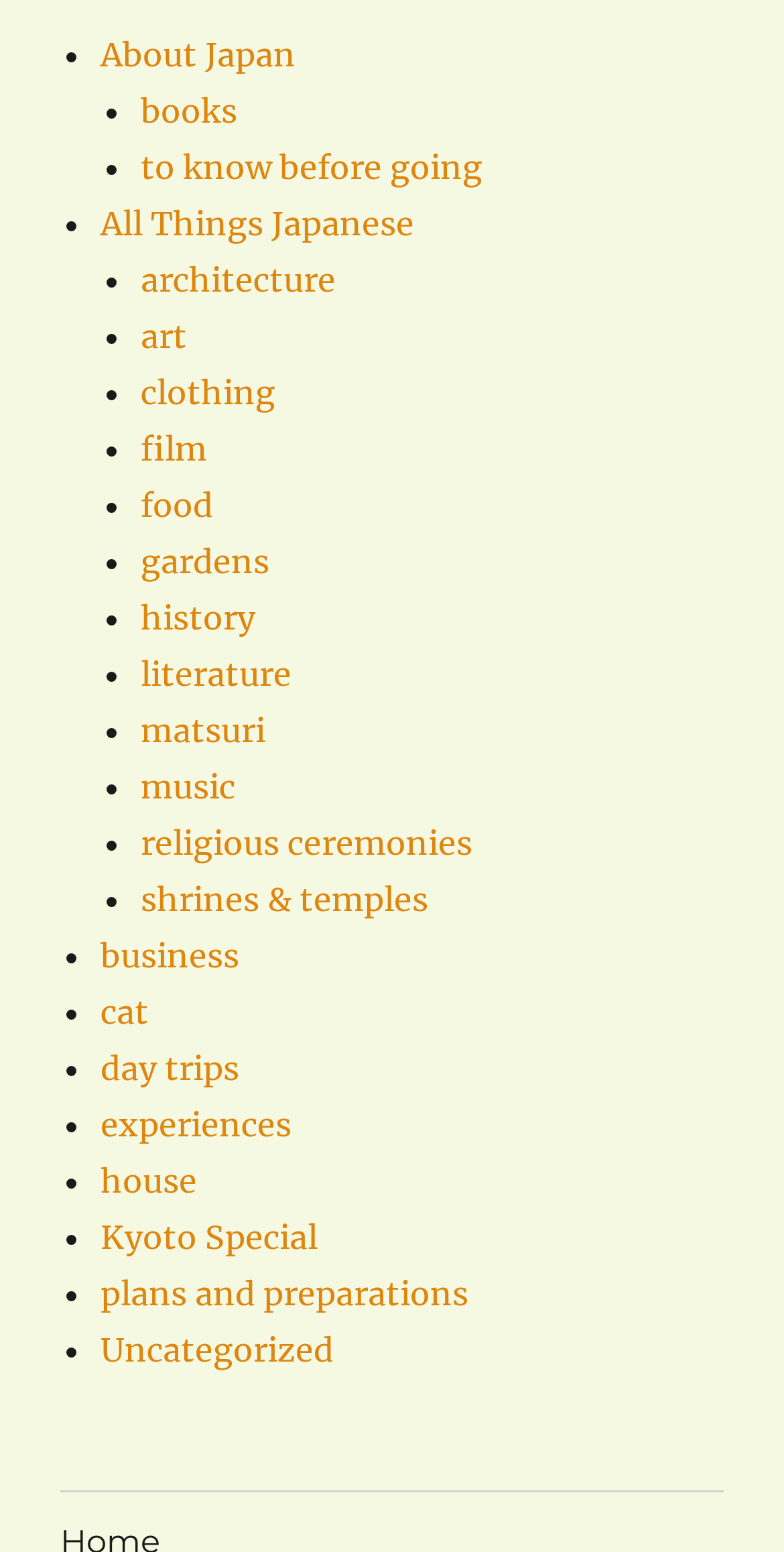How many list markers are there in the 'Categories' navigation?
Can you provide a detailed and comprehensive answer to the question?

By counting the number of list markers (•) in the 'Categories' navigation, I found 25 list markers, each corresponding to a link representing a different topic related to Japan.